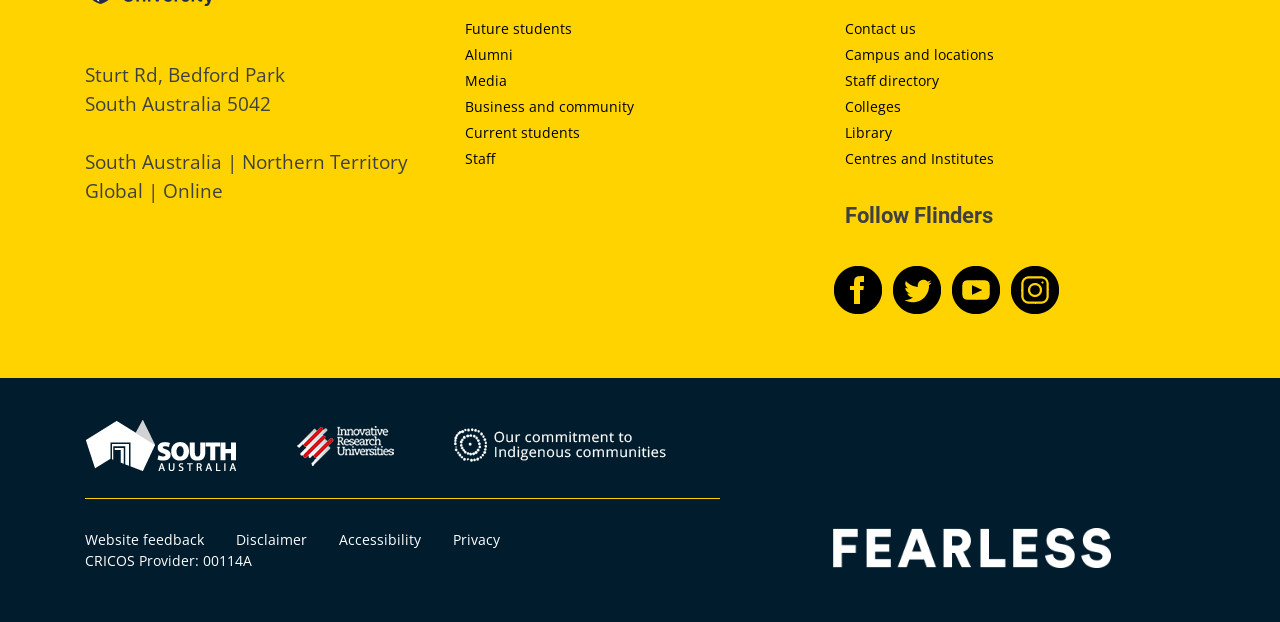Respond to the following question using a concise word or phrase: 
What is the address of Flinders University?

Sturt Rd, Bedford Park